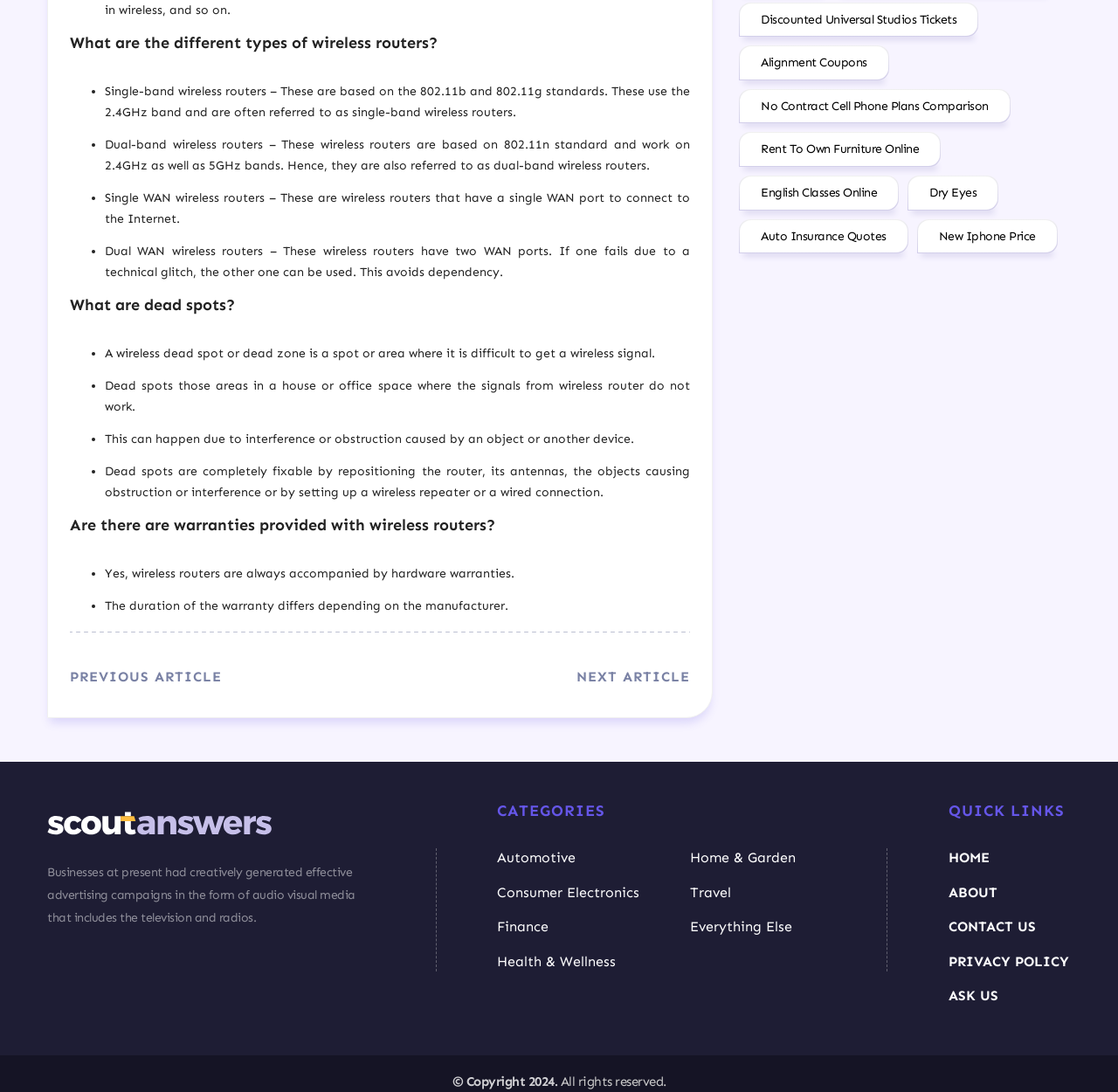Please identify the bounding box coordinates of the clickable region that I should interact with to perform the following instruction: "Click on the 'CATEGORIES' heading". The coordinates should be expressed as four float numbers between 0 and 1, i.e., [left, top, right, bottom].

[0.445, 0.733, 0.739, 0.753]